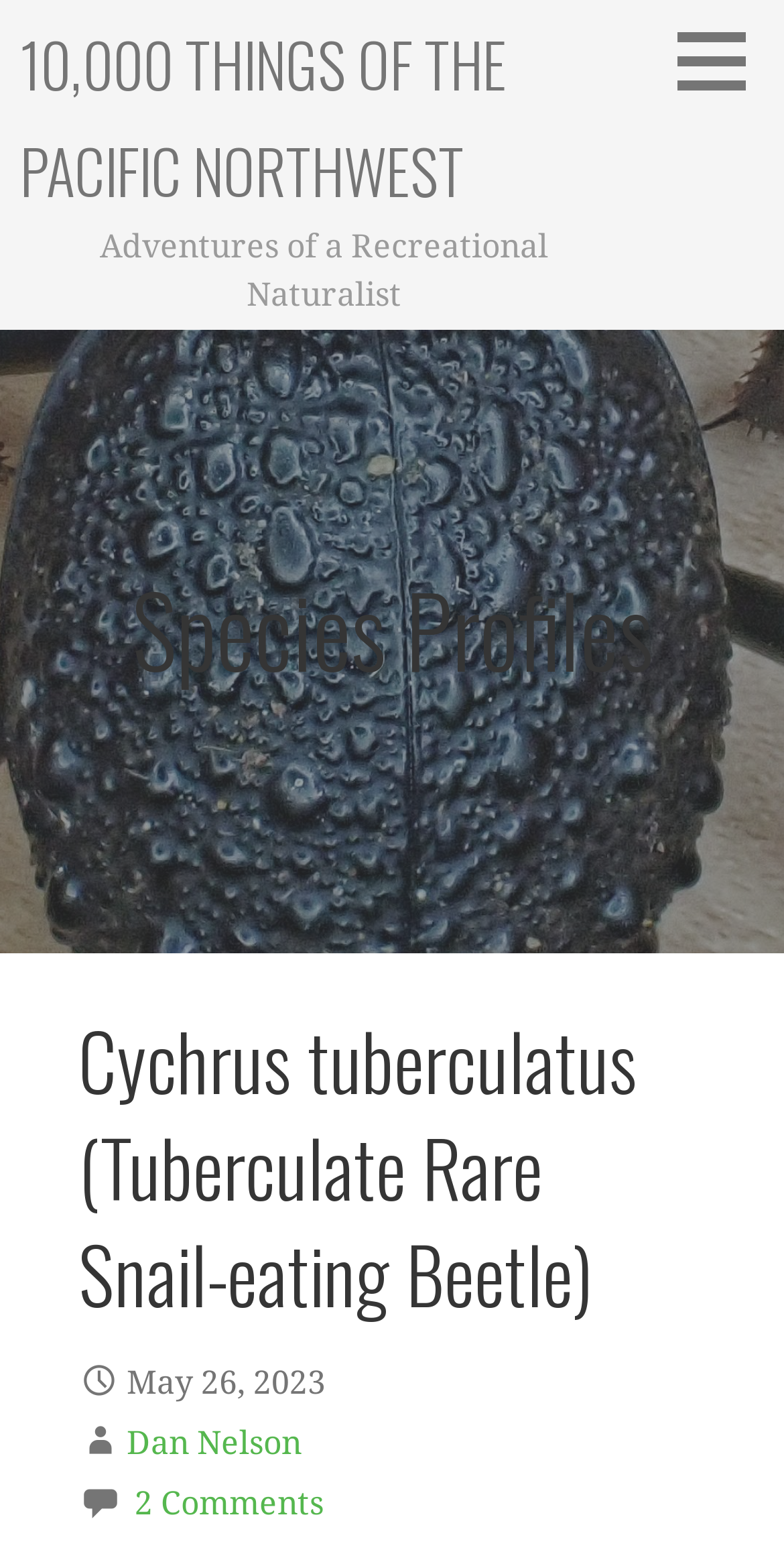How many comments are there on this article?
Answer the question with detailed information derived from the image.

I found the answer by looking at the link '2 Comments' which is located at the bottom of the article.